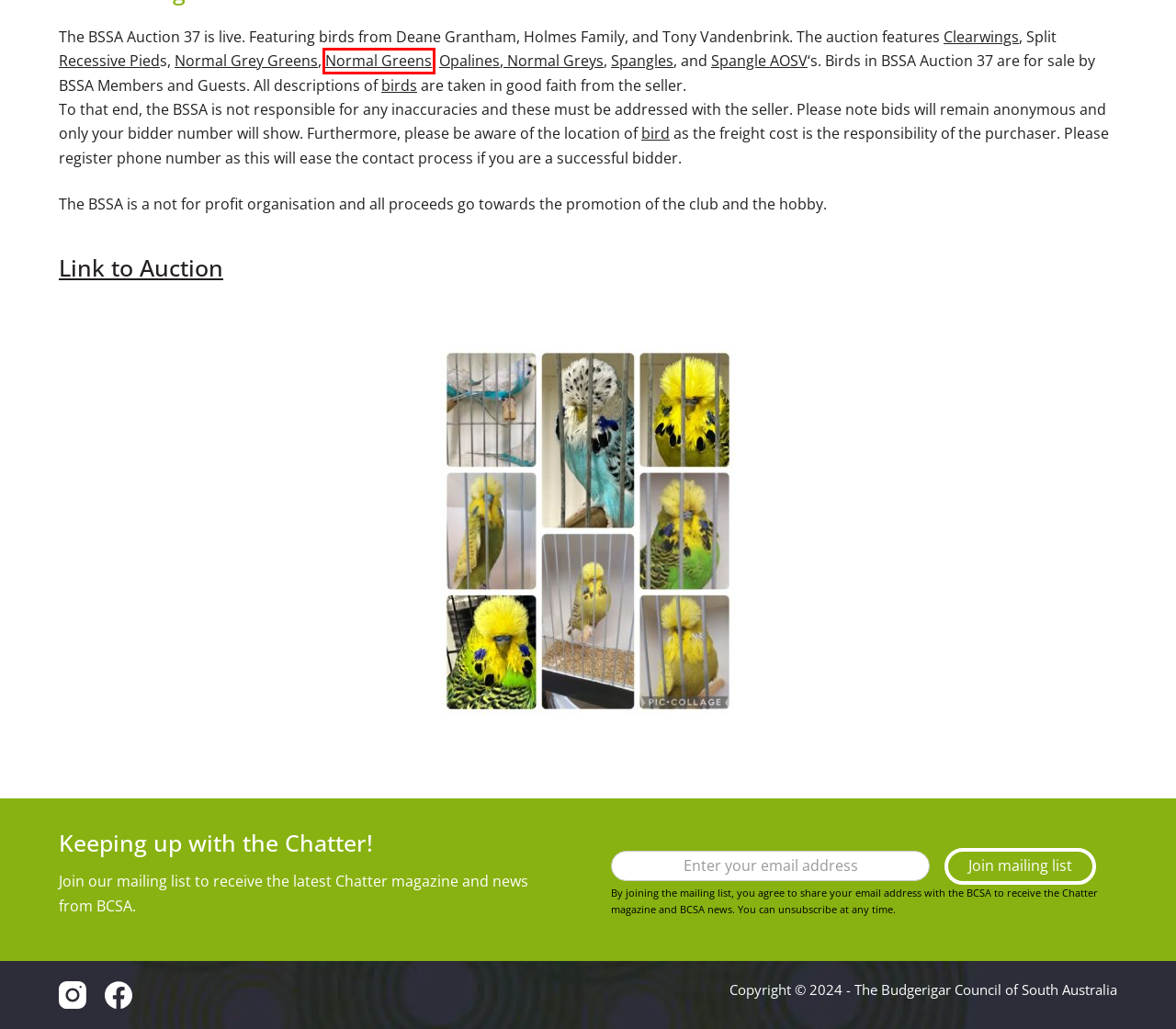Look at the screenshot of a webpage where a red bounding box surrounds a UI element. Your task is to select the best-matching webpage description for the new webpage after you click the element within the bounding box. The available options are:
A. Normal Grey Budgerigar - The Budgerigar Council of SA
B. Clearwing Budgies | Clear wing budgies
C. Budgerigars - Owner's Manual For This Popular Pet Bird
D. BSSA Bird Auction 37 - ending 3 December 2023 | Free Online Silent Auction Fundraisers | 32auctions
E. Recessive Pied - The Budgerigar Council of South Australia
F. Budgie Bird | Pet Budgerigars, Budgies & Budgerigar Birds
G. Opaline Budgerigar | Budgie | Budgies - BCSA
H. Normal Green Budgerigar - The Budgerigar Council of SA

H